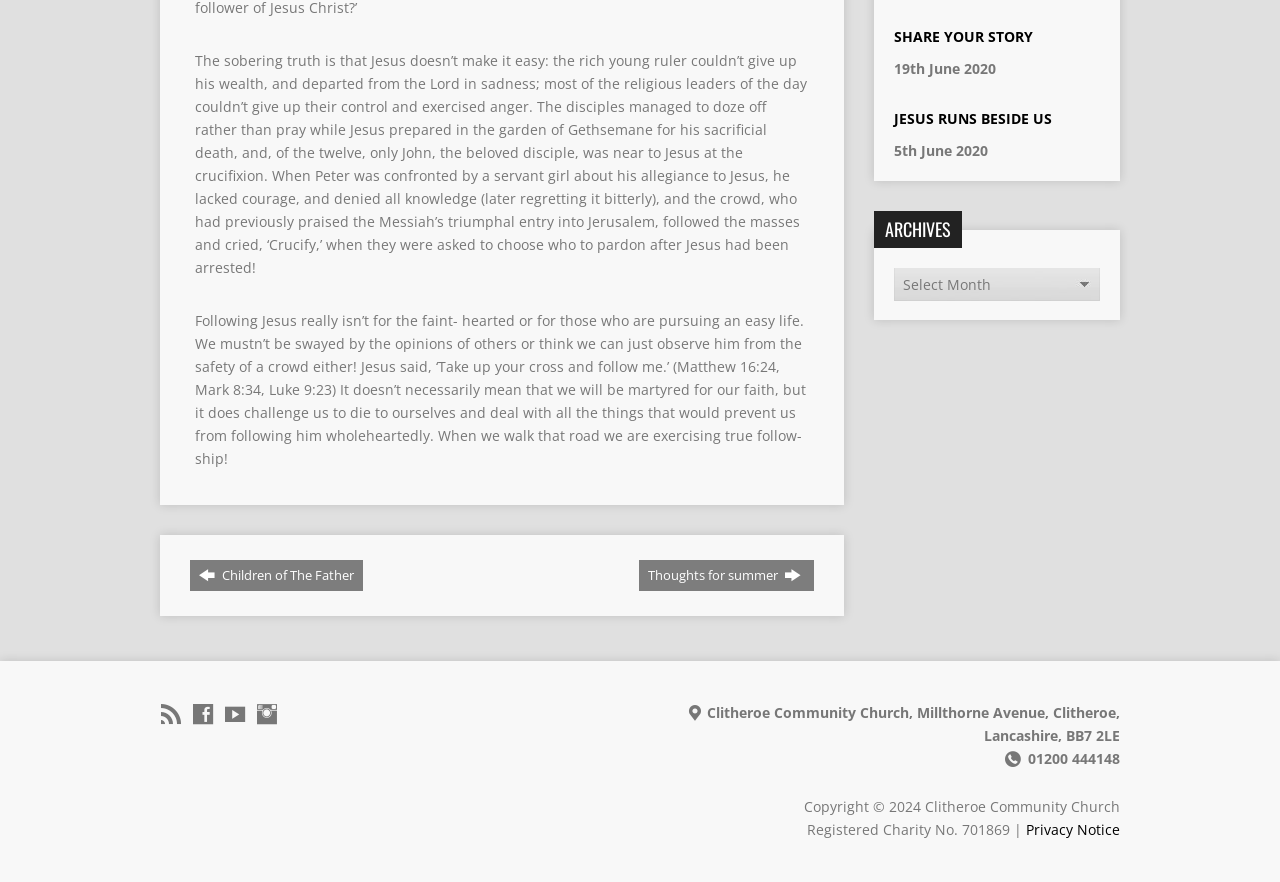Bounding box coordinates are to be given in the format (top-left x, top-left y, bottom-right x, bottom-right y). All values must be floating point numbers between 0 and 1. Provide the bounding box coordinate for the UI element described as: Share your story

[0.698, 0.031, 0.807, 0.052]